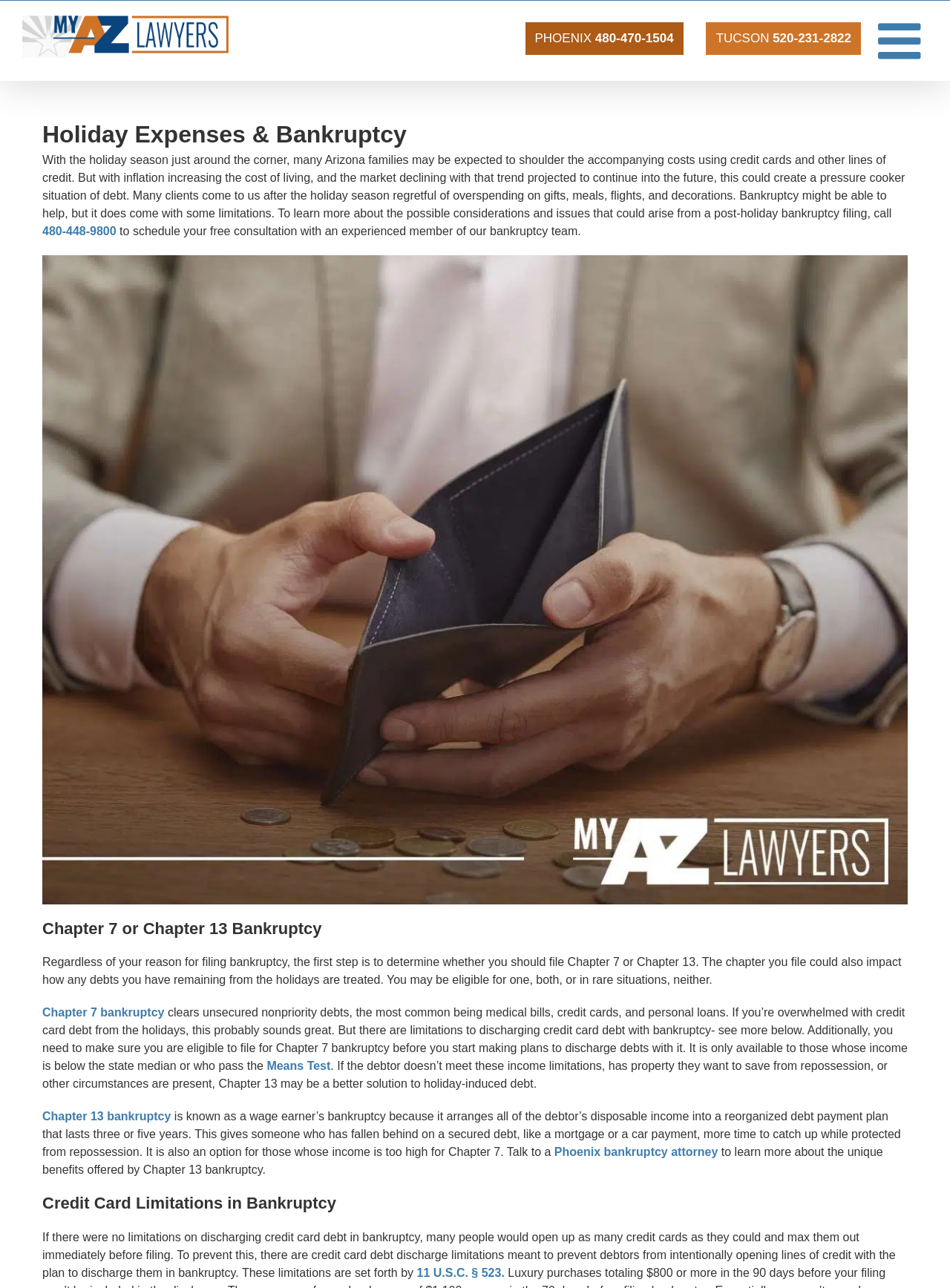Find and indicate the bounding box coordinates of the region you should select to follow the given instruction: "Call to schedule a free consultation".

[0.045, 0.175, 0.122, 0.185]